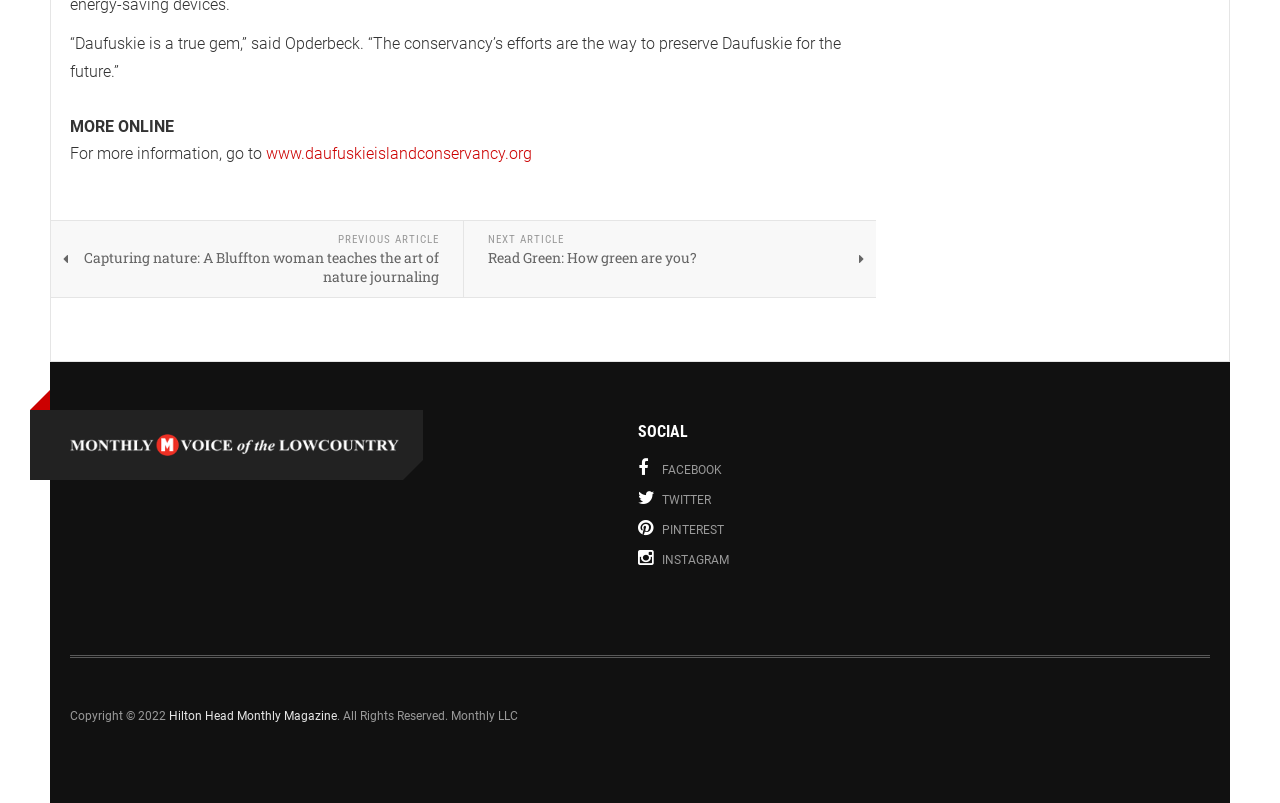Could you provide the bounding box coordinates for the portion of the screen to click to complete this instruction: "read the previous article"?

[0.04, 0.275, 0.361, 0.369]